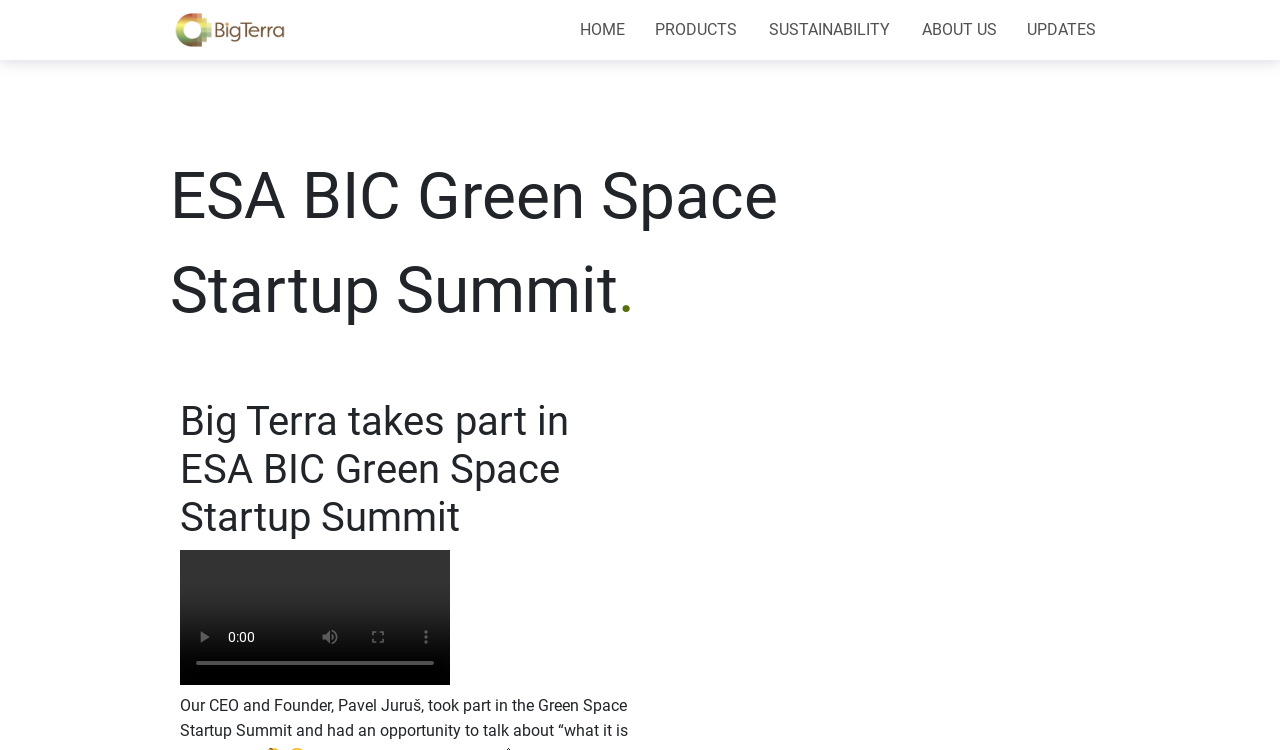Please analyze the image and provide a thorough answer to the question:
What is the first menu item?

I looked at the navigation menu and found that the first item is 'HOME', which is a link element.